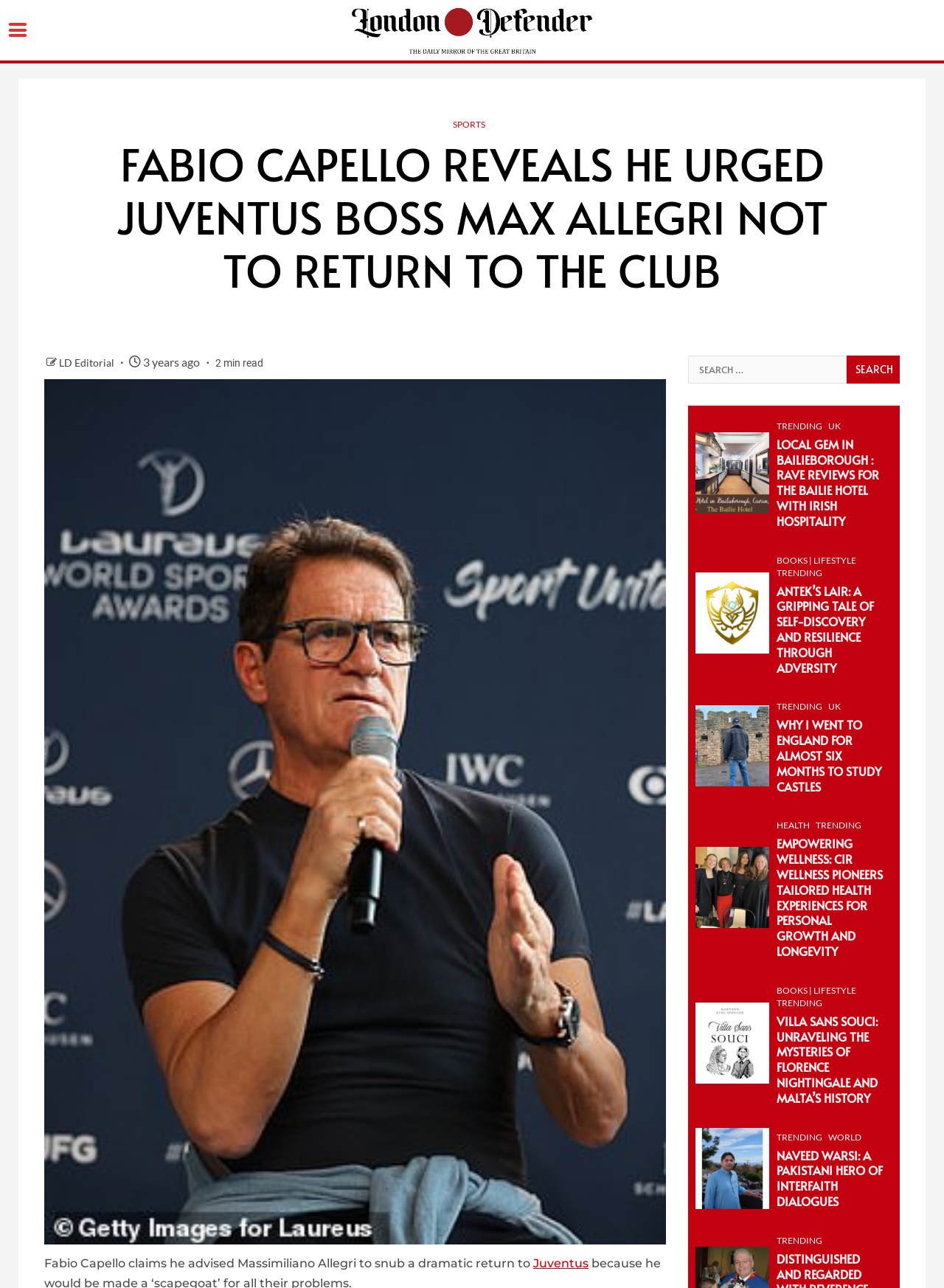Find the bounding box coordinates of the element I should click to carry out the following instruction: "Explore the 'LOCAL GEM IN BAILIEBOROUGH' article".

[0.822, 0.339, 0.937, 0.411]